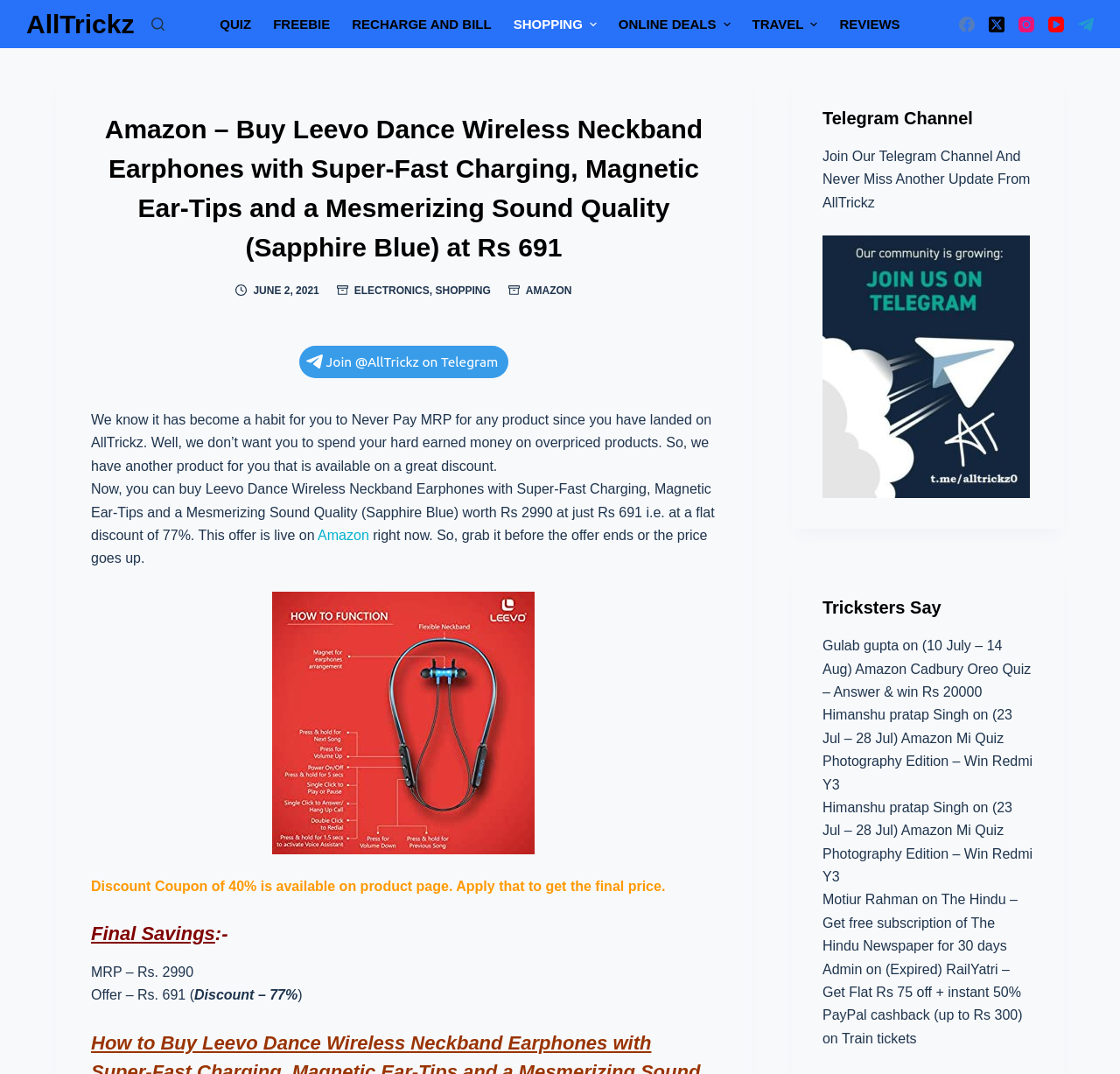Analyze the image and answer the question with as much detail as possible: 
How many images are there on the webpage?

There are 7 images on the webpage, including the product image, social media icons, and other decorative images.